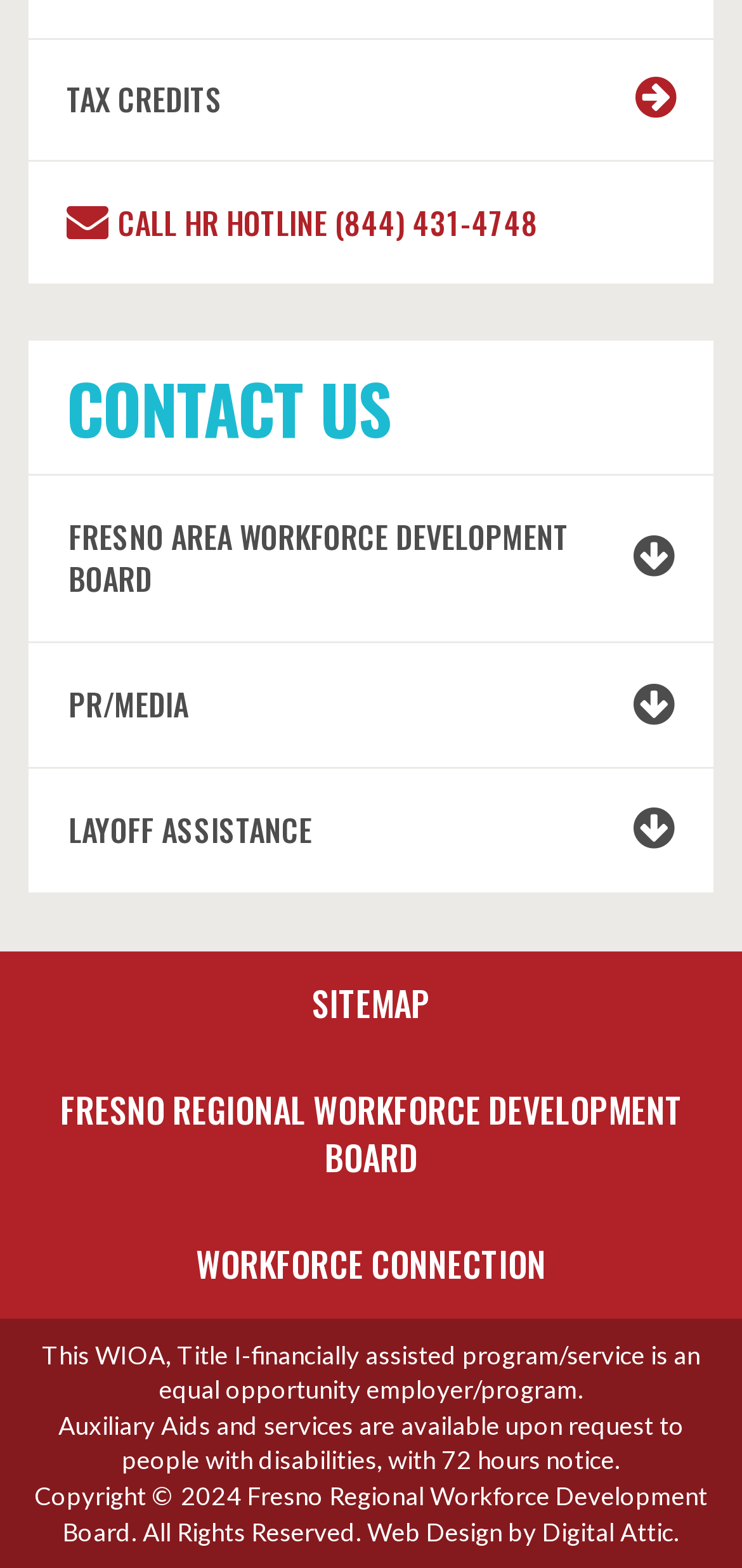What is the name of the company that designed the webpage?
Please provide a comprehensive answer based on the information in the image.

I looked at the link element with the text 'Digital Attic' and found that it is located at the bottom of the page, next to the text 'Web Design by'.